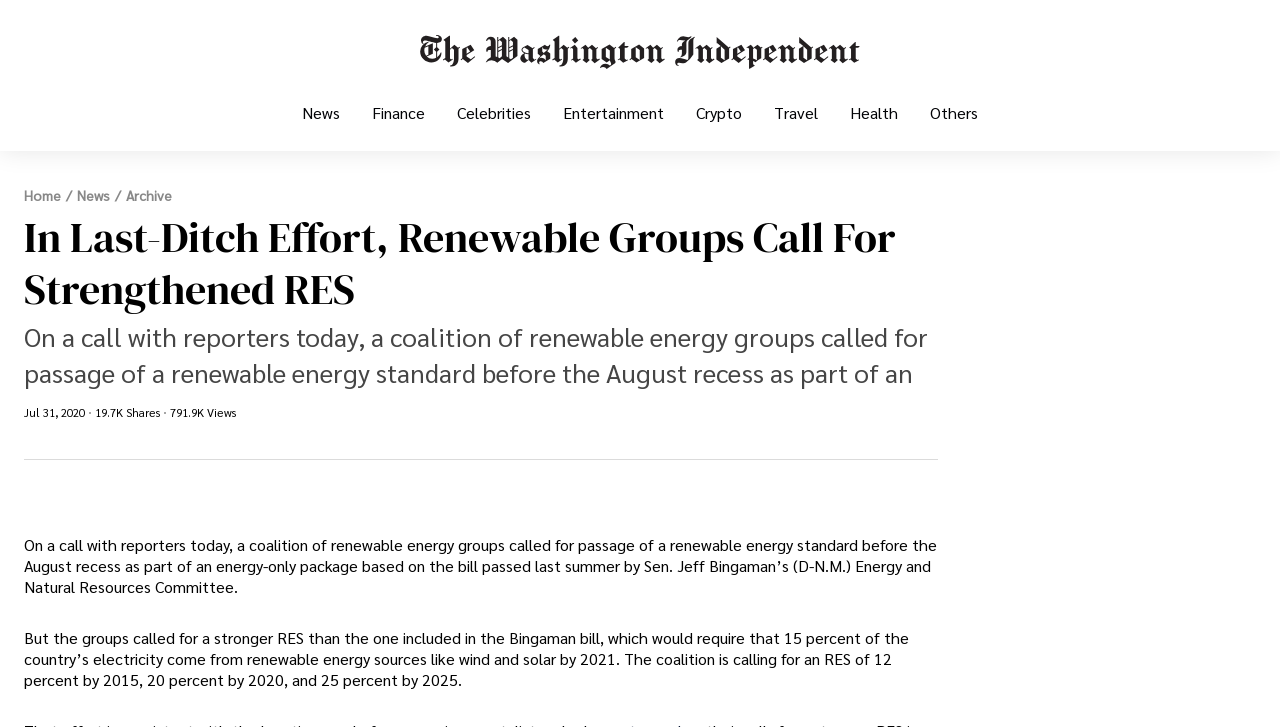Please indicate the bounding box coordinates of the element's region to be clicked to achieve the instruction: "Click on the 'News' link". Provide the coordinates as four float numbers between 0 and 1, i.e., [left, top, right, bottom].

[0.223, 0.149, 0.278, 0.208]